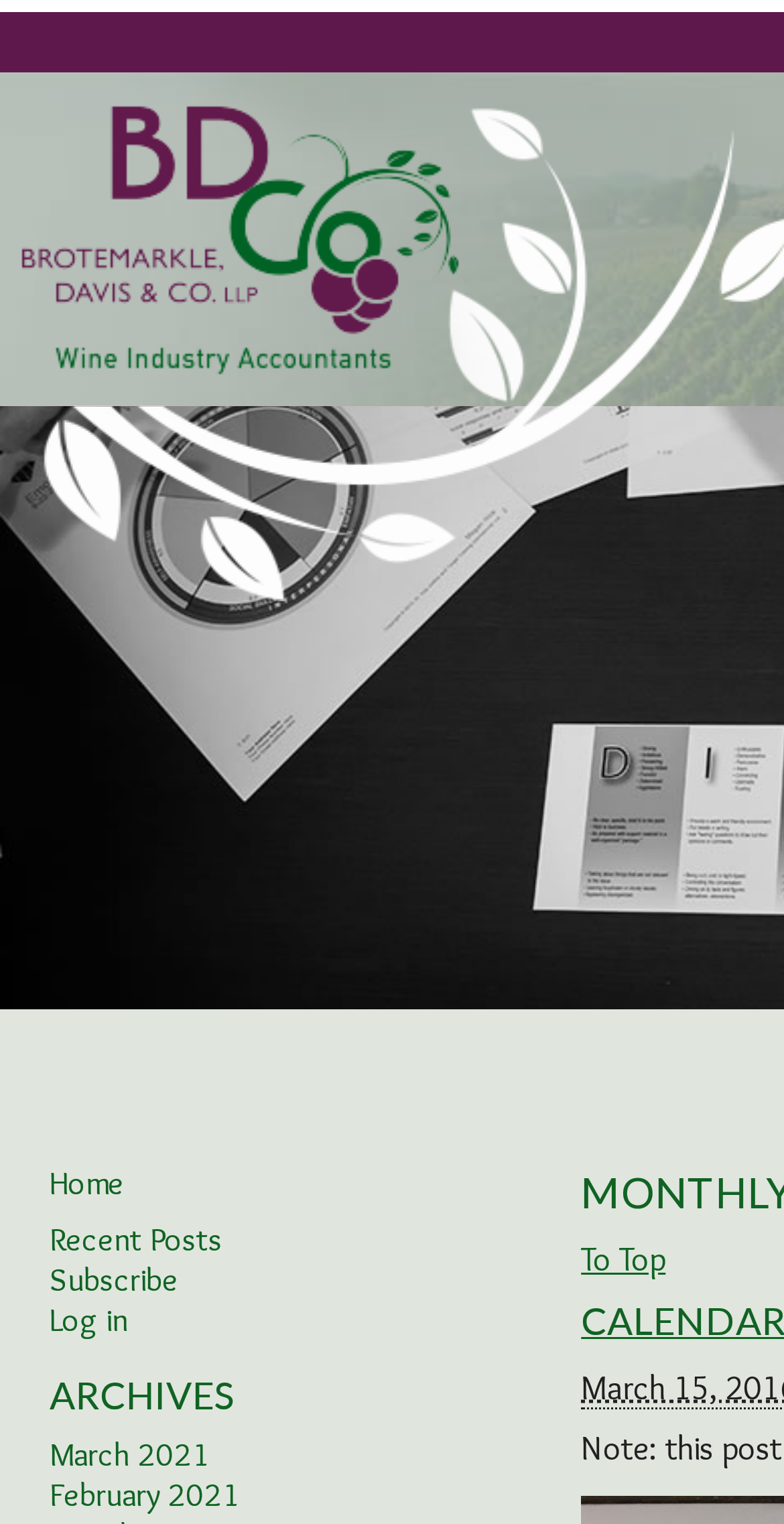Select the bounding box coordinates of the element I need to click to carry out the following instruction: "view archives".

[0.063, 0.901, 0.591, 0.932]